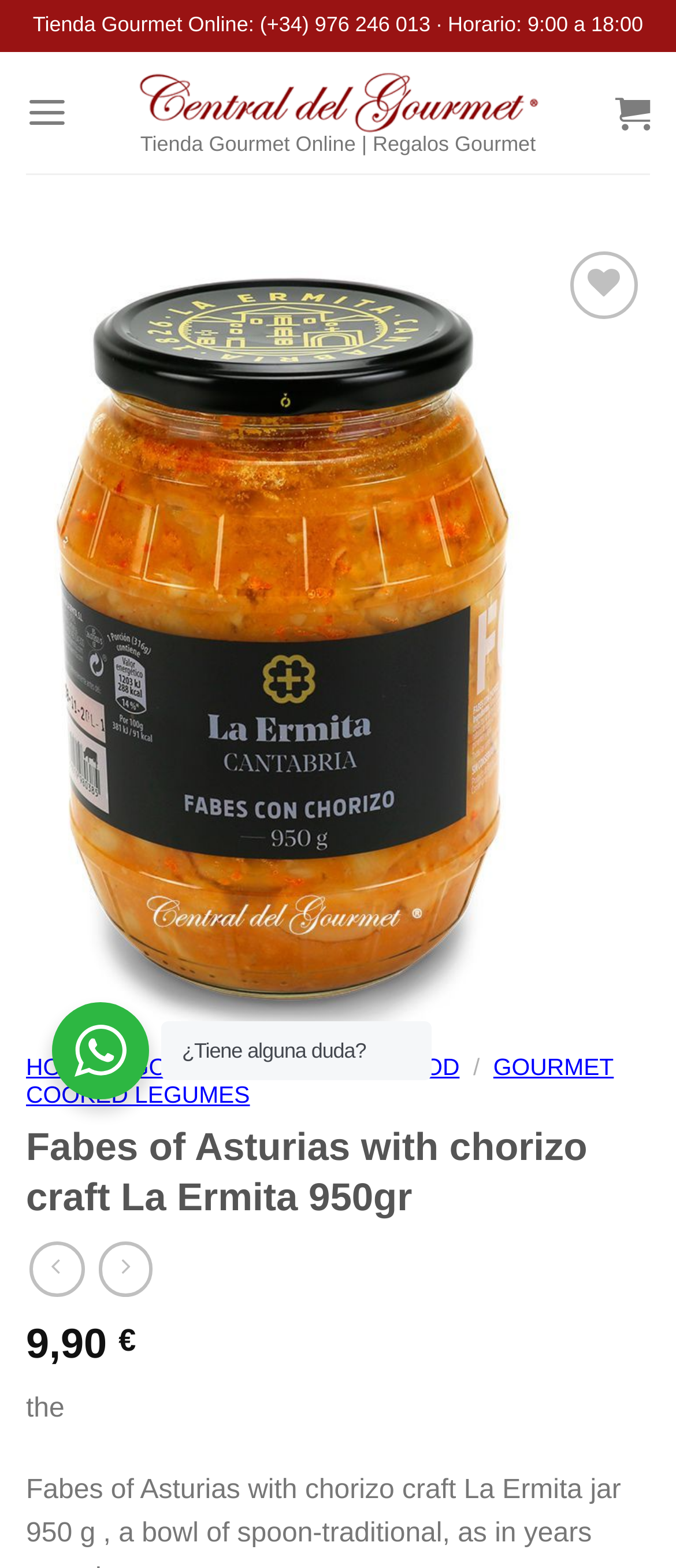Locate the bounding box coordinates of the element that should be clicked to execute the following instruction: "Add to wishlist".

[0.844, 0.16, 0.944, 0.203]